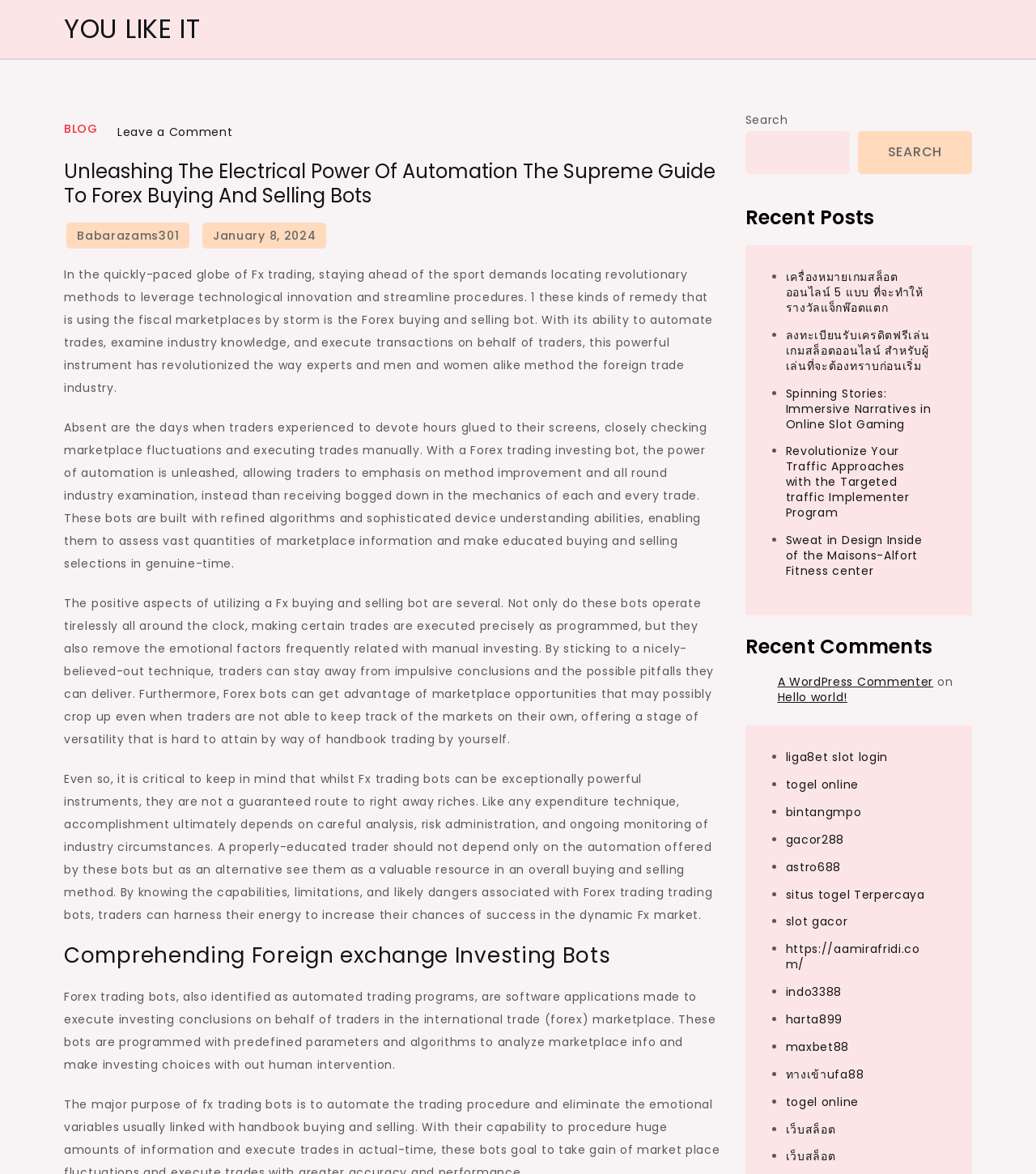What is the main topic of this webpage?
Refer to the screenshot and deliver a thorough answer to the question presented.

Based on the webpage content, the main topic is about Forex trading bots, which is evident from the heading 'Unleashing The Electrical Power Of Automation The Supreme Guide To Forex Buying And Selling Bots' and the subsequent paragraphs discussing the benefits and limitations of using Forex trading bots.